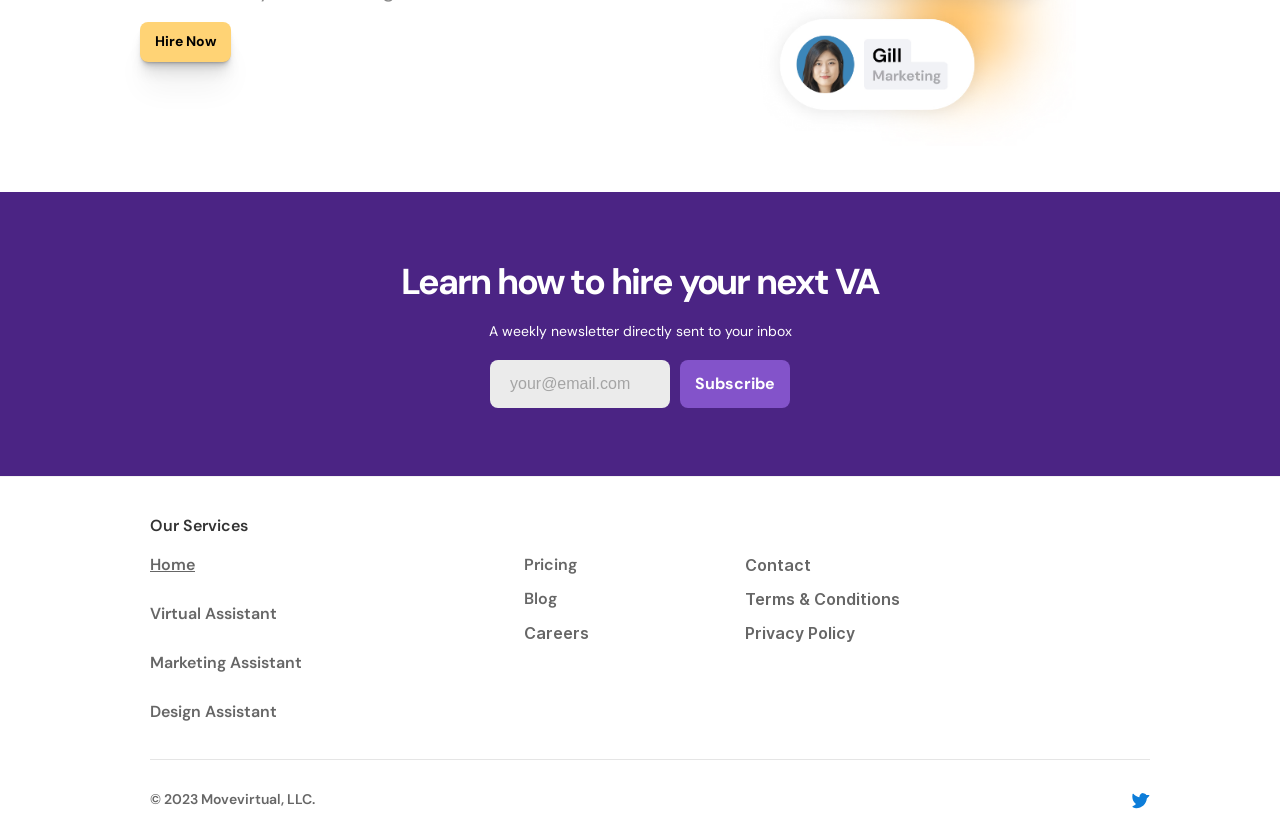Locate the bounding box coordinates of the clickable area needed to fulfill the instruction: "Learn more about virtual assistant services".

[0.117, 0.718, 0.216, 0.743]